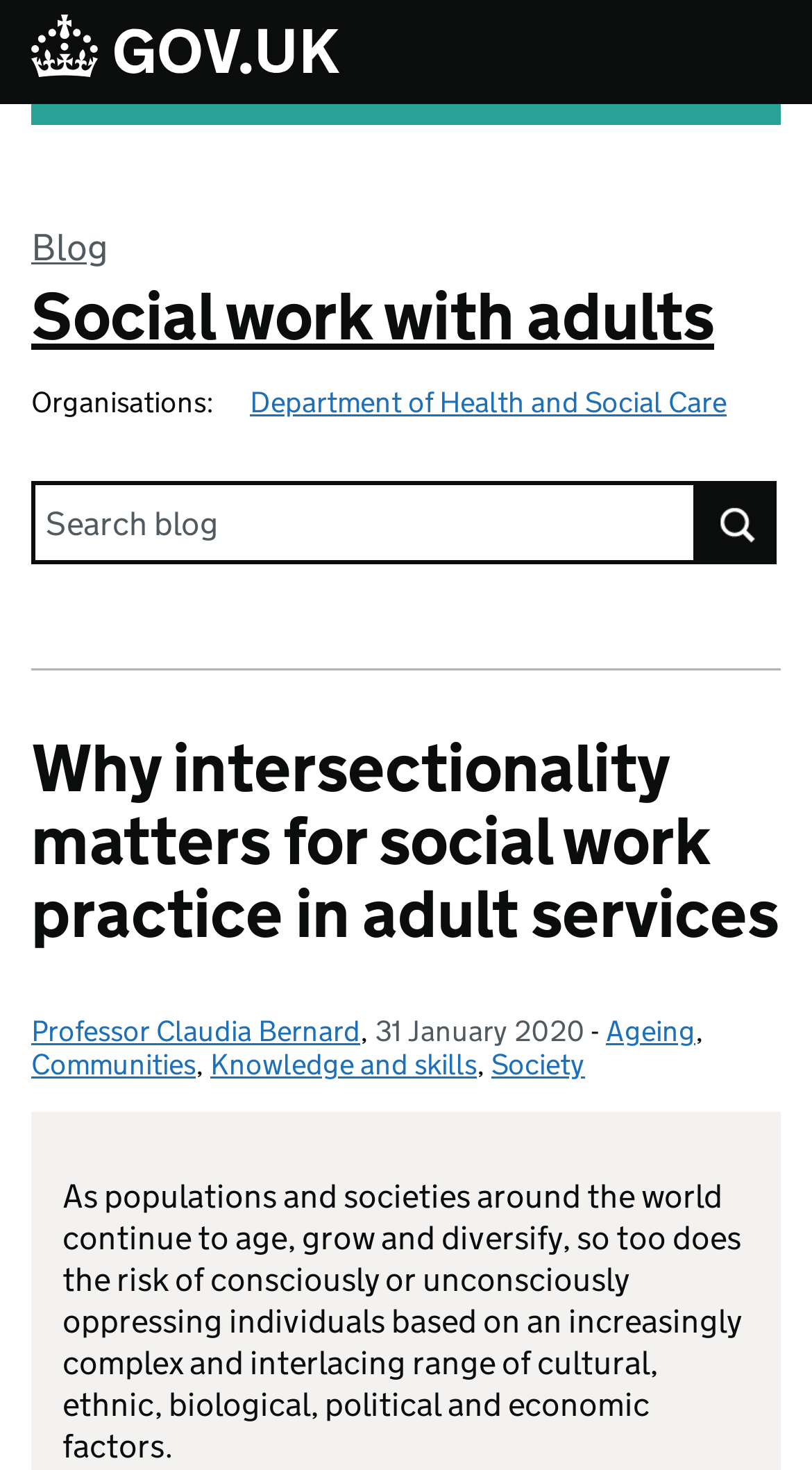Locate the bounding box coordinates of the region to be clicked to comply with the following instruction: "visit New Zealand Law Society Facebook page". The coordinates must be four float numbers between 0 and 1, in the form [left, top, right, bottom].

None